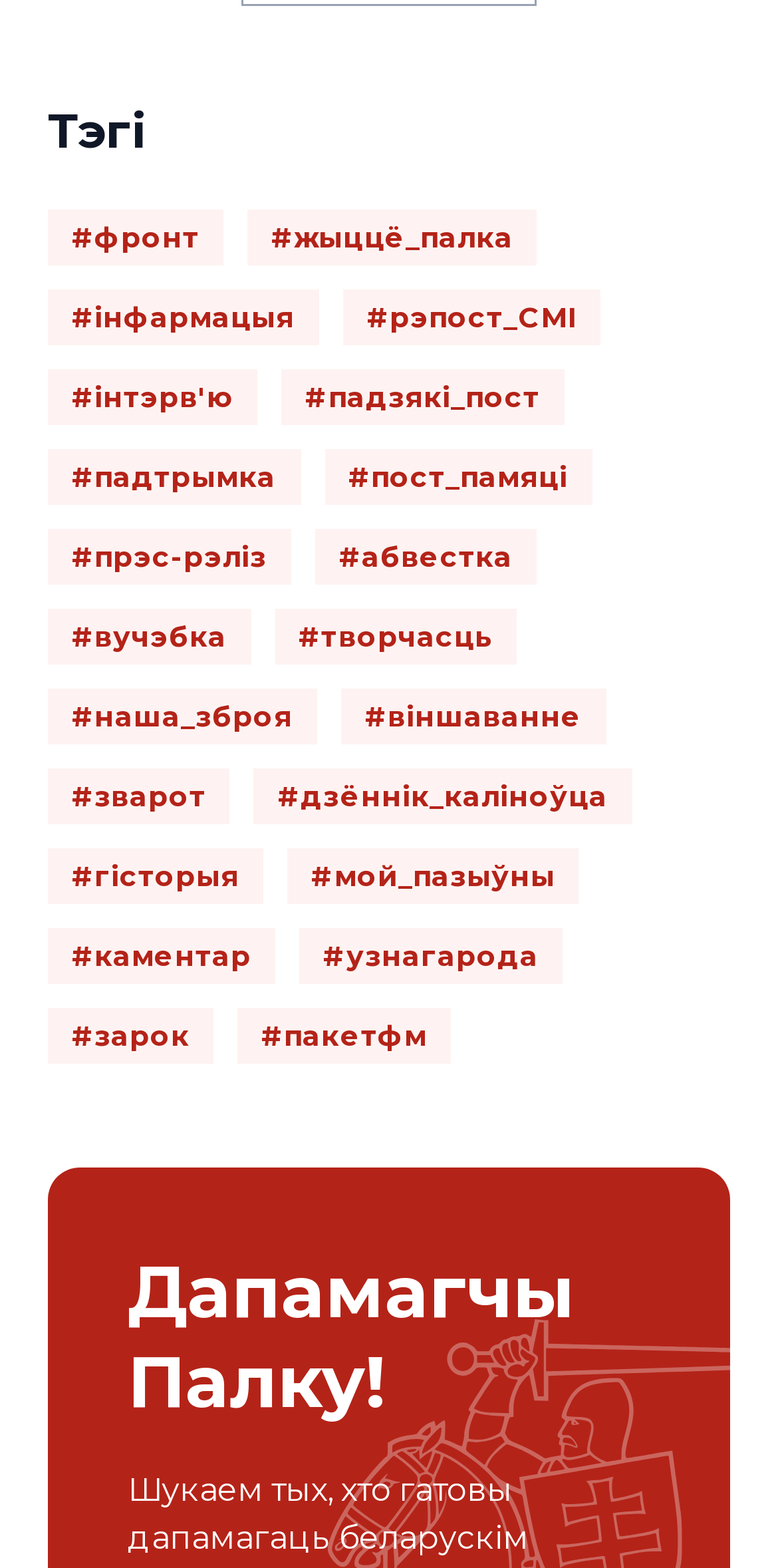What is the second heading on the webpage? From the image, respond with a single word or brief phrase.

Дапамагчы Палку!